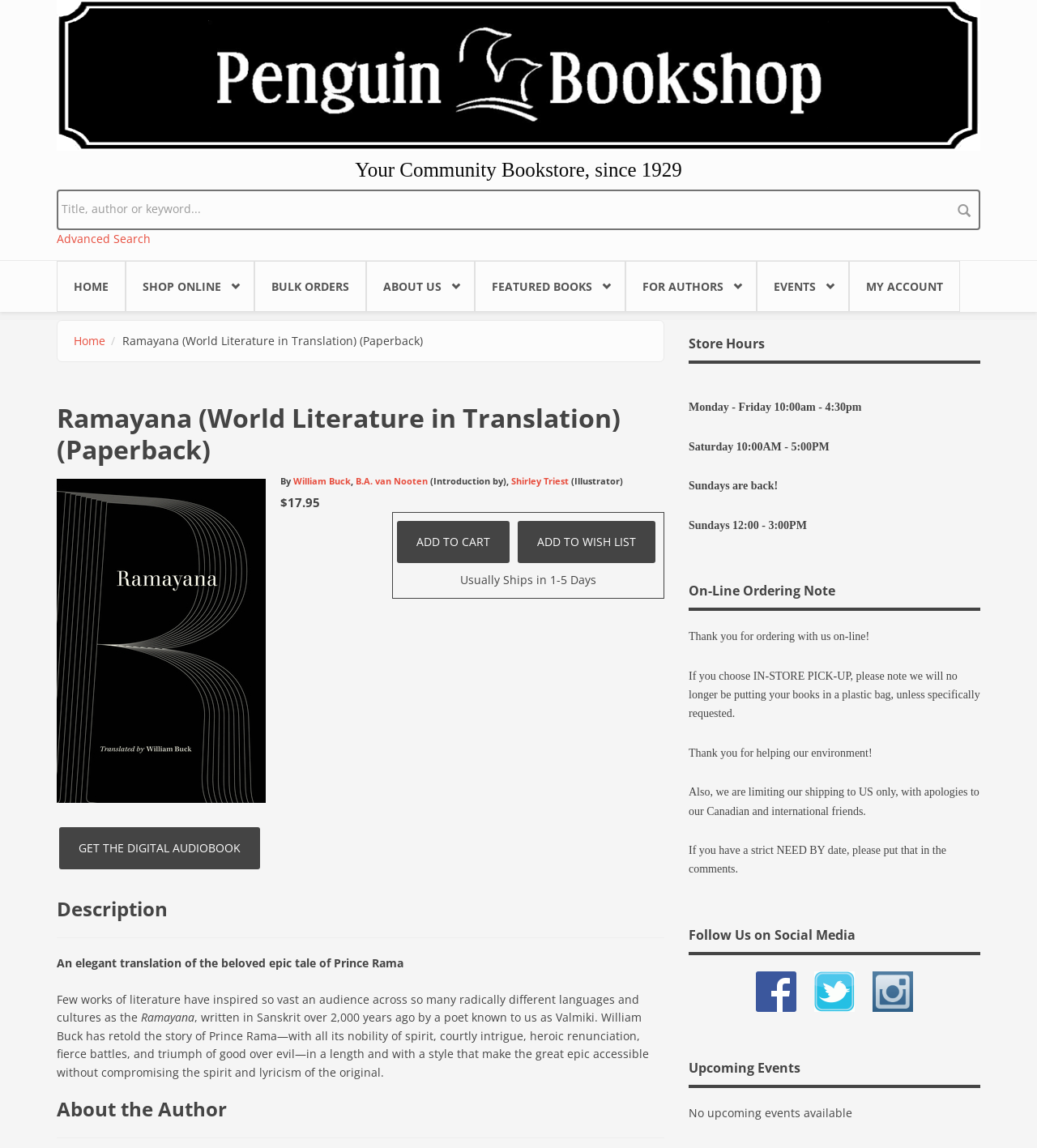Please identify the bounding box coordinates of the element that needs to be clicked to execute the following command: "Get the digital audiobook". Provide the bounding box using four float numbers between 0 and 1, formatted as [left, top, right, bottom].

[0.057, 0.721, 0.25, 0.758]